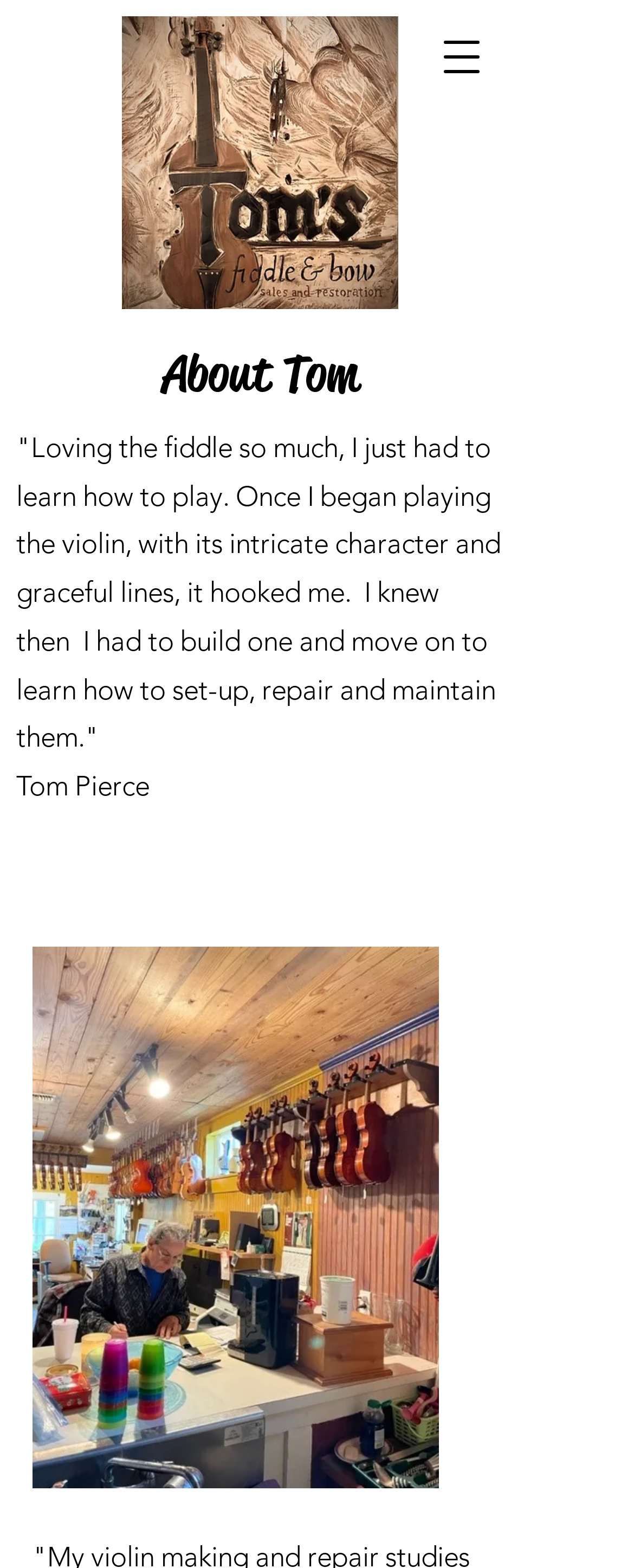Based on what you see in the screenshot, provide a thorough answer to this question: What is the bounding box coordinate of the navigation menu button?

I found the answer by looking at the button element with the text 'Open navigation menu' and its corresponding bounding box coordinates.